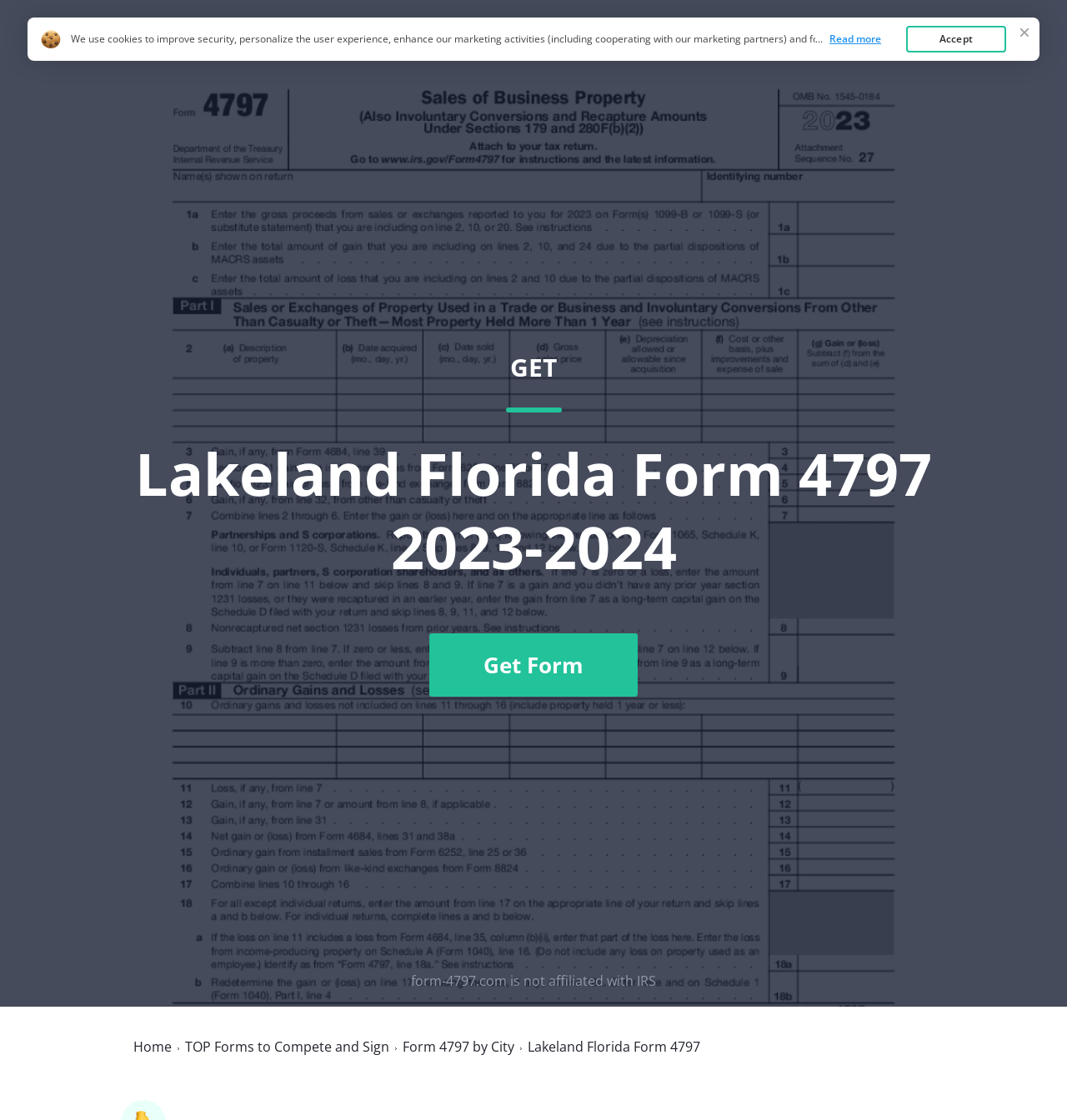Locate the bounding box coordinates of the clickable area needed to fulfill the instruction: "Click the Top Forms link".

[0.819, 0.038, 0.883, 0.055]